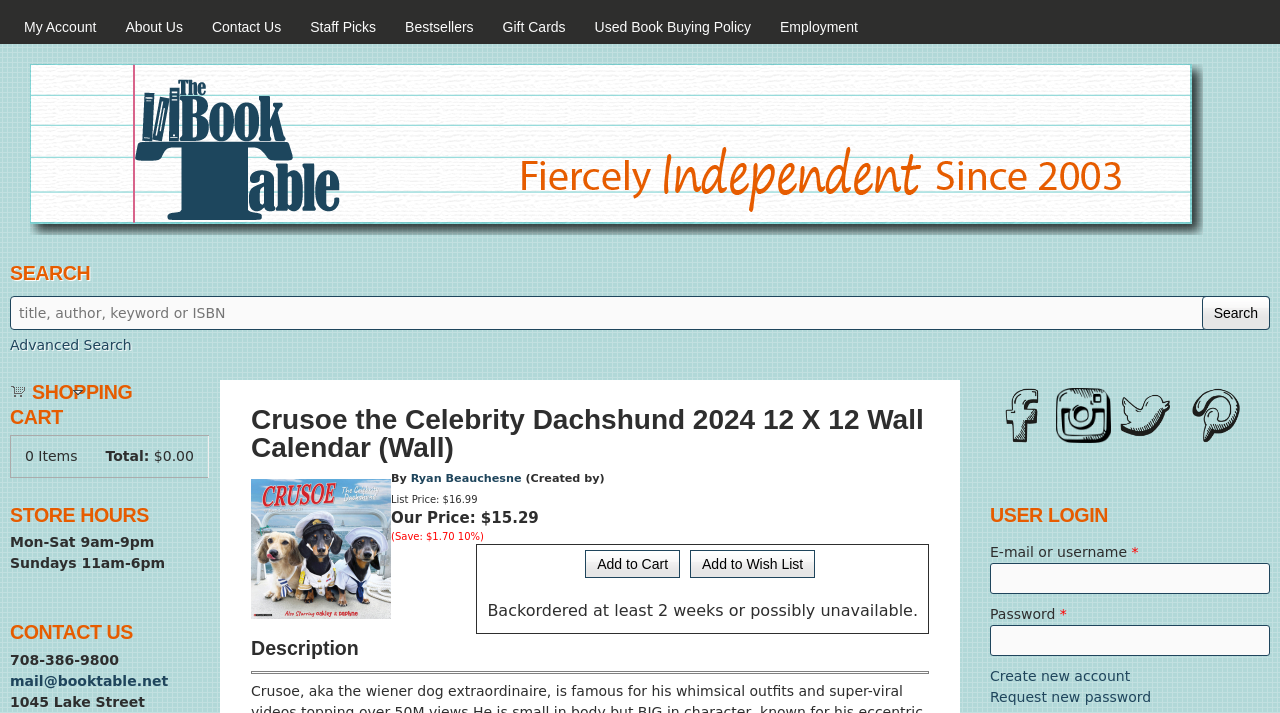Please find the bounding box coordinates of the element that must be clicked to perform the given instruction: "Add to cart". The coordinates should be four float numbers from 0 to 1, i.e., [left, top, right, bottom].

[0.457, 0.772, 0.531, 0.811]